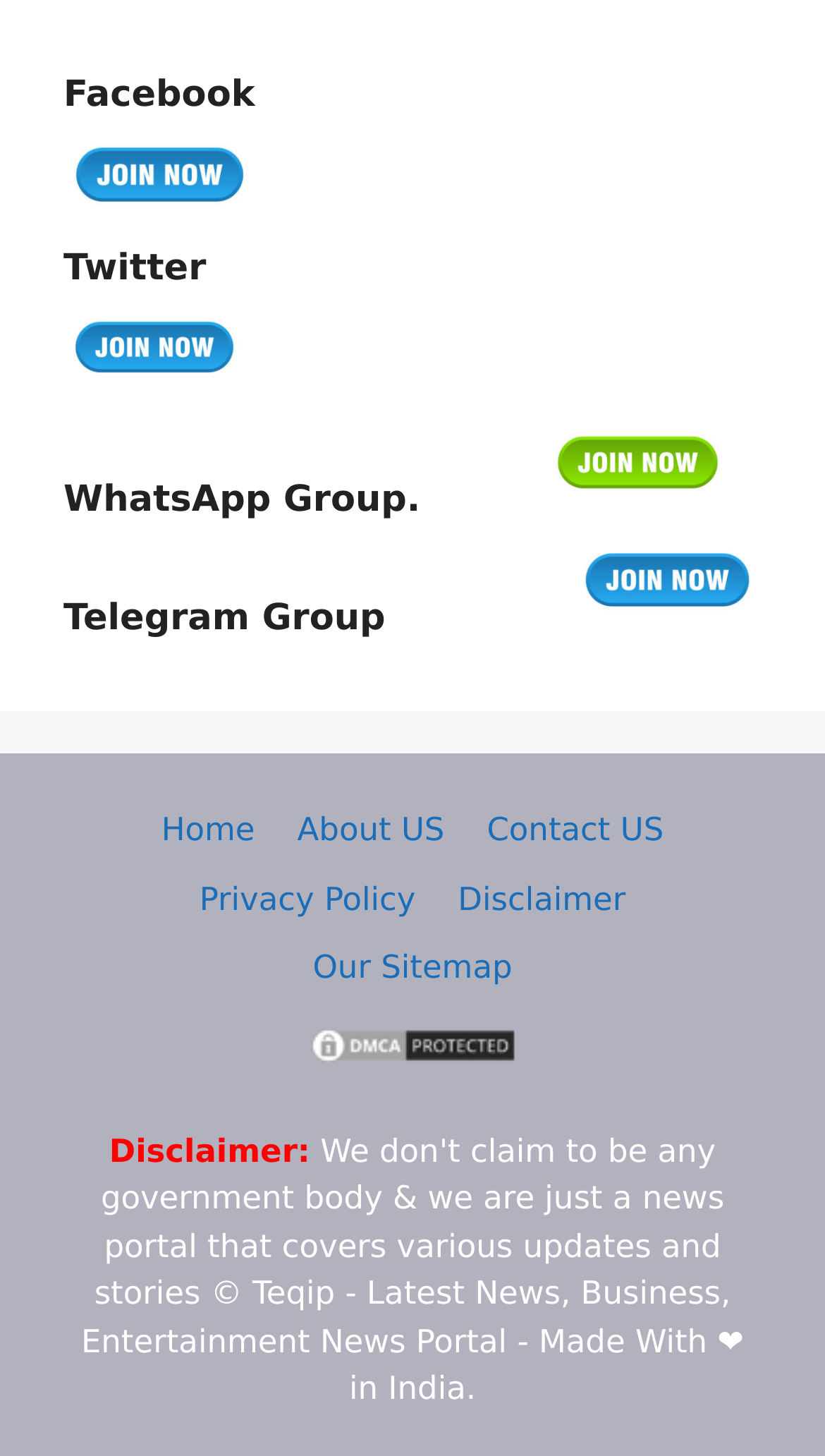Could you determine the bounding box coordinates of the clickable element to complete the instruction: "Click on Facebook link"? Provide the coordinates as four float numbers between 0 and 1, i.e., [left, top, right, bottom].

[0.077, 0.133, 0.31, 0.162]